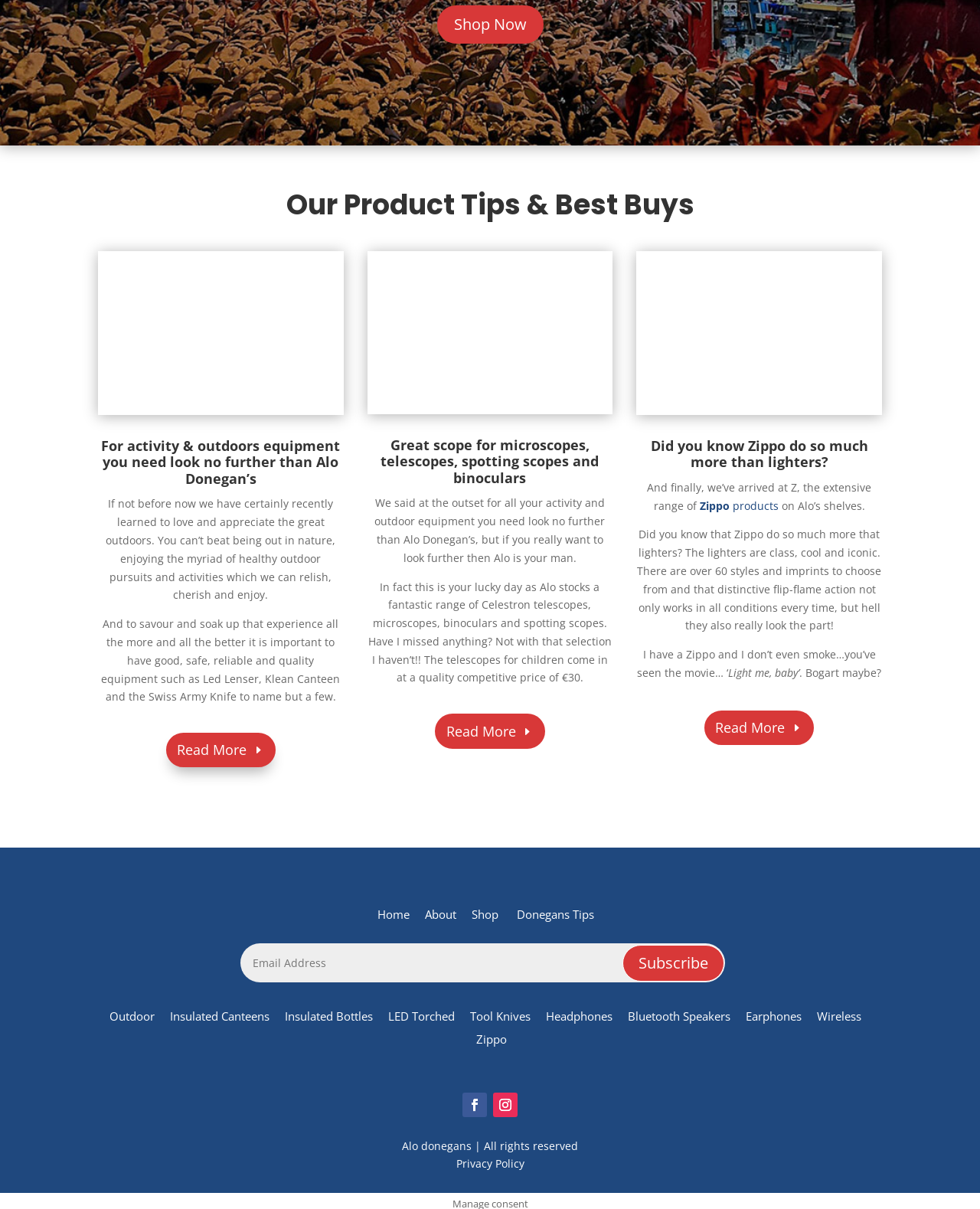Utilize the details in the image to thoroughly answer the following question: What is the distinctive feature of Zippo lighters?

The distinctive feature of Zippo lighters can be found in the text 'The lighters are class, cool and iconic. There are over 60 styles and imprints to choose from and that distinctive flip-flame action not only works in all conditions every time, but hell they also really look the part!' which is located in the section about Zippo products.